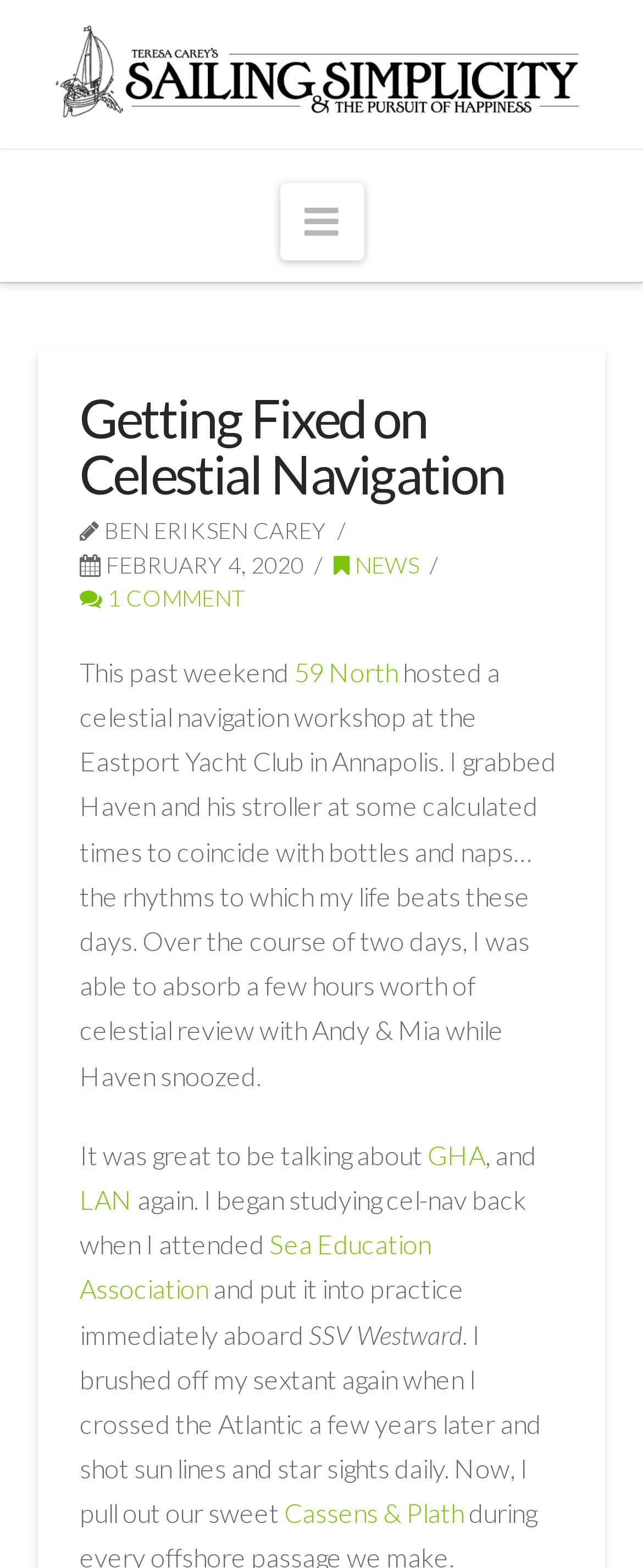Determine the bounding box coordinates of the clickable area required to perform the following instruction: "Click Navigation". The coordinates should be represented as four float numbers between 0 and 1: [left, top, right, bottom].

[0.435, 0.117, 0.565, 0.166]